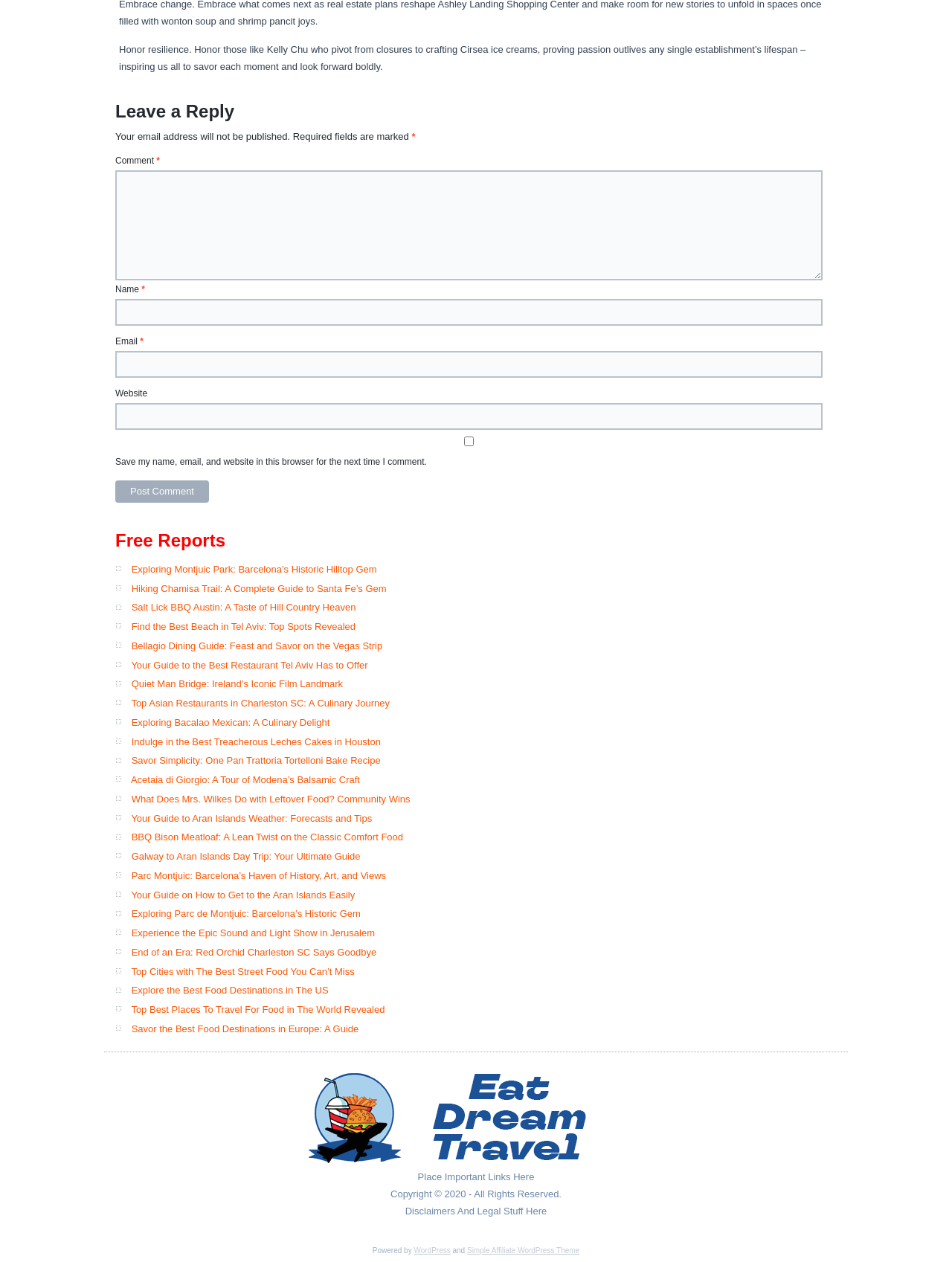Please specify the bounding box coordinates of the clickable region to carry out the following instruction: "Enter your comment". The coordinates should be four float numbers between 0 and 1, in the format [left, top, right, bottom].

[0.121, 0.135, 0.864, 0.222]